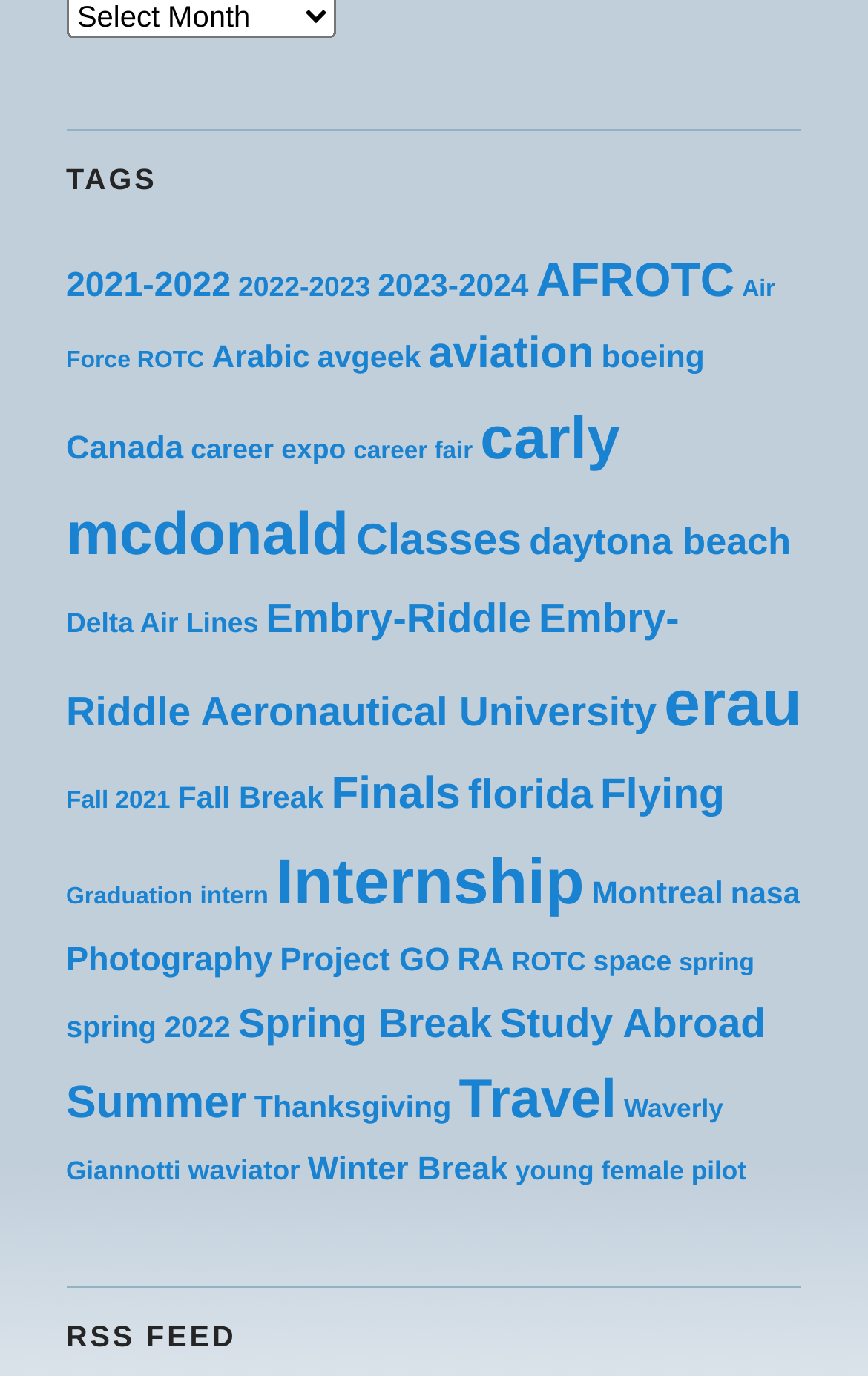Find the bounding box coordinates of the element's region that should be clicked in order to follow the given instruction: "Browse the 'Travel' category". The coordinates should consist of four float numbers between 0 and 1, i.e., [left, top, right, bottom].

[0.529, 0.777, 0.71, 0.821]